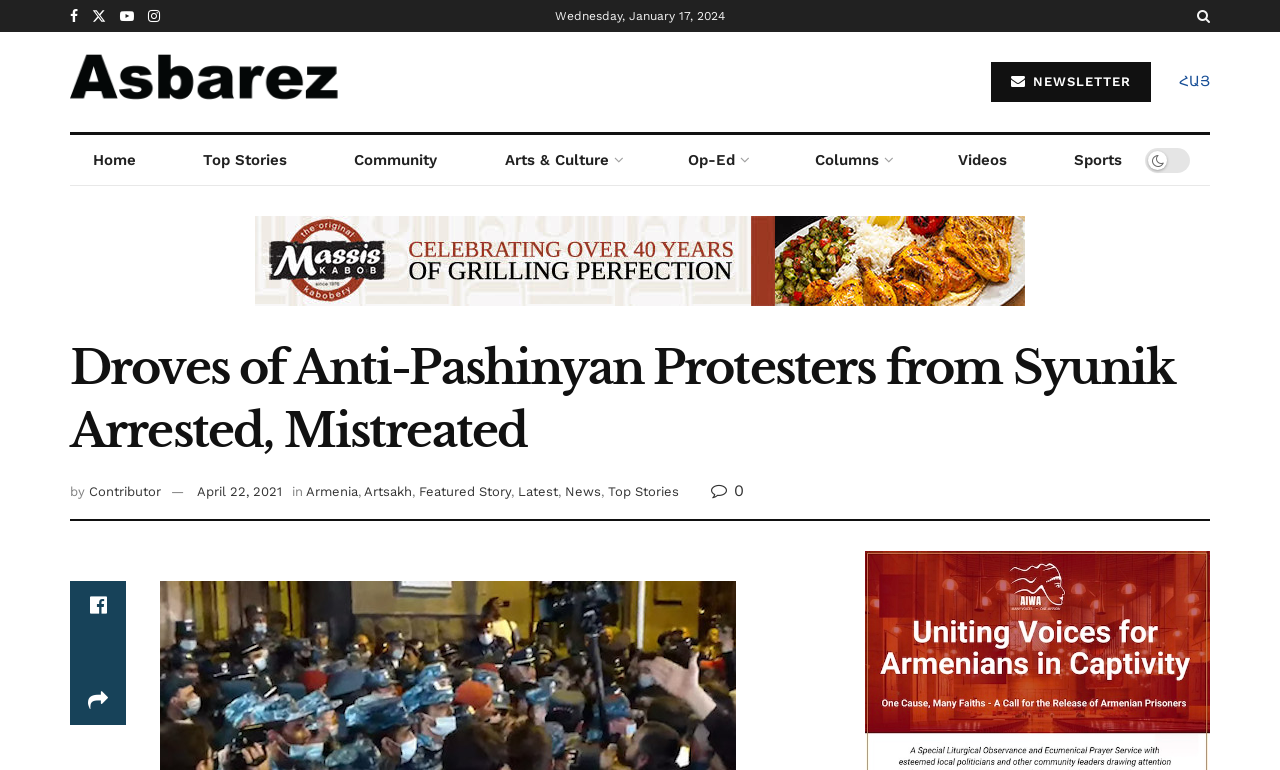Locate the bounding box coordinates of the element that should be clicked to fulfill the instruction: "Click on the Asbarez.com logo".

[0.055, 0.06, 0.478, 0.153]